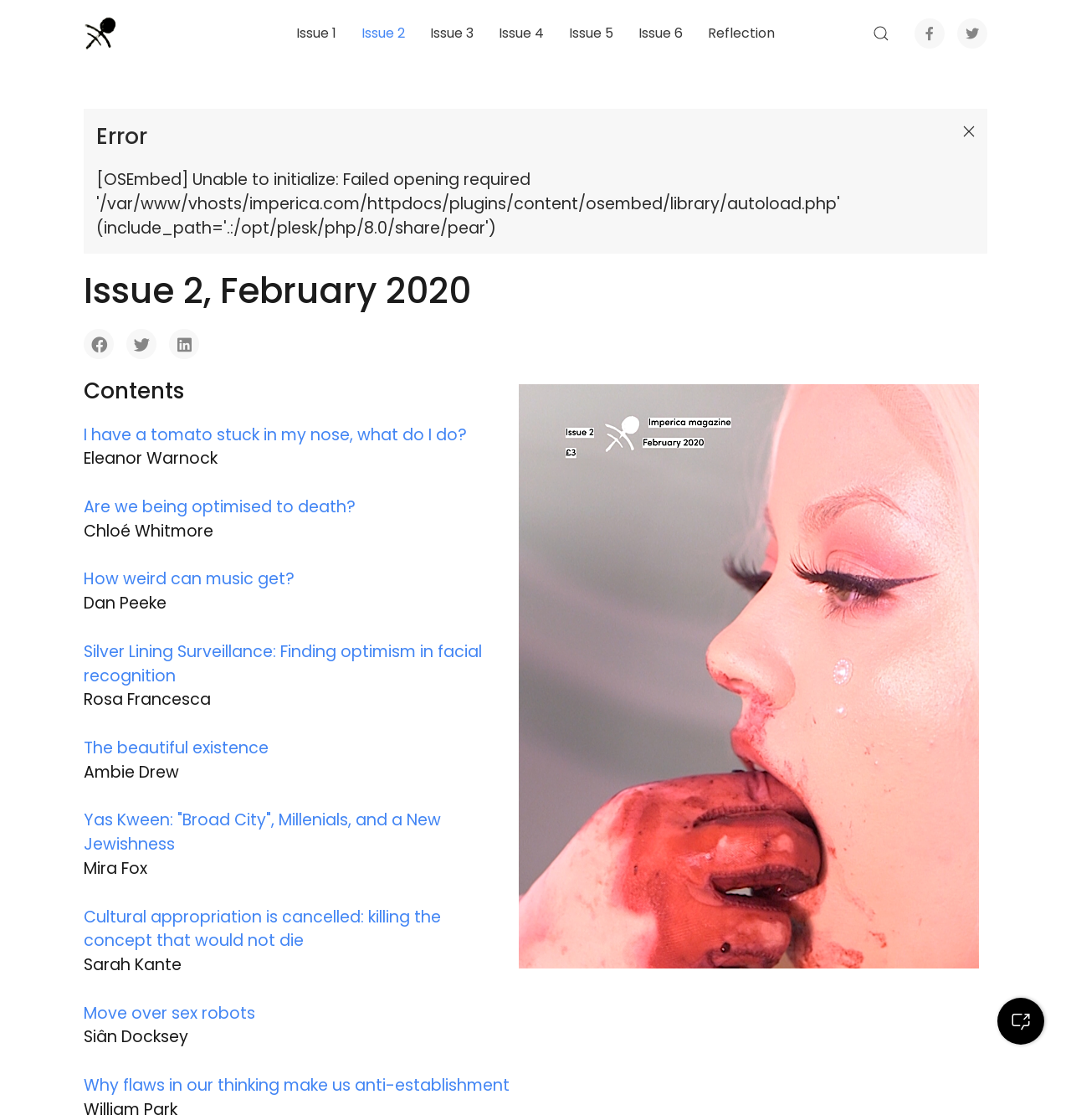Elaborate on the webpage's design and content in a detailed caption.

This webpage is an online magazine, Imperica, specifically showcasing Issue 2. At the top, there is a horizontal menubar with several menu items, including "Imperica", "Issue 1" to "Issue 6", and "Reflection". The "Imperica" menu item has an image associated with it. On the right side of the menubar, there are social media icons, including Facebook, Twitter, and a search icon. 

Below the menubar, there is a heading that reads "Error" and another heading that displays the issue number and date, "Issue 2, February 2020". Underneath, there are links to Facebook, Twitter, and LinkedIn. 

The main content of the webpage is divided into sections, with a heading "Contents" at the top. There is a large image that spans most of the width of the page. Below the image, there are several article links, each accompanied by the author's name. The article titles include "I have a tomato stuck in my nose, what do I do?", "Are we being optimised to death?", "How weird can music get?", and several others. 

At the bottom of the page, there are two buttons: "Back to top" and "Open the chat window".